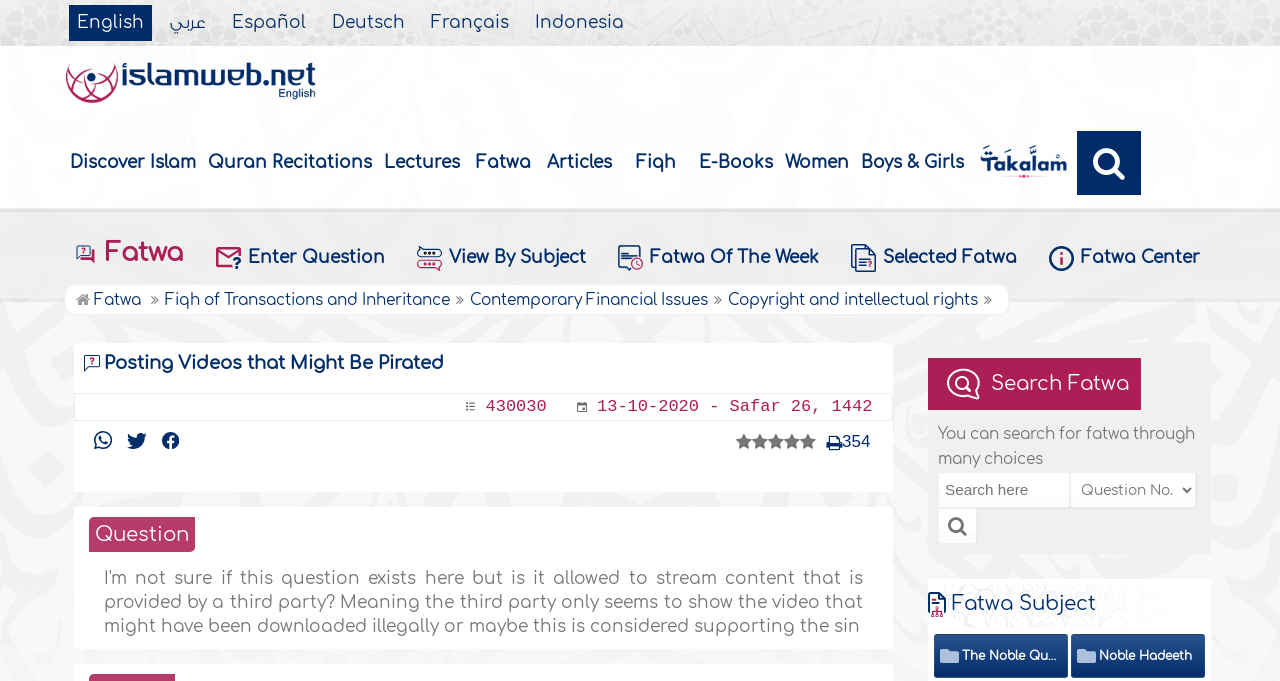Please locate the clickable area by providing the bounding box coordinates to follow this instruction: "Click on Fatwa link".

[0.058, 0.351, 0.143, 0.392]